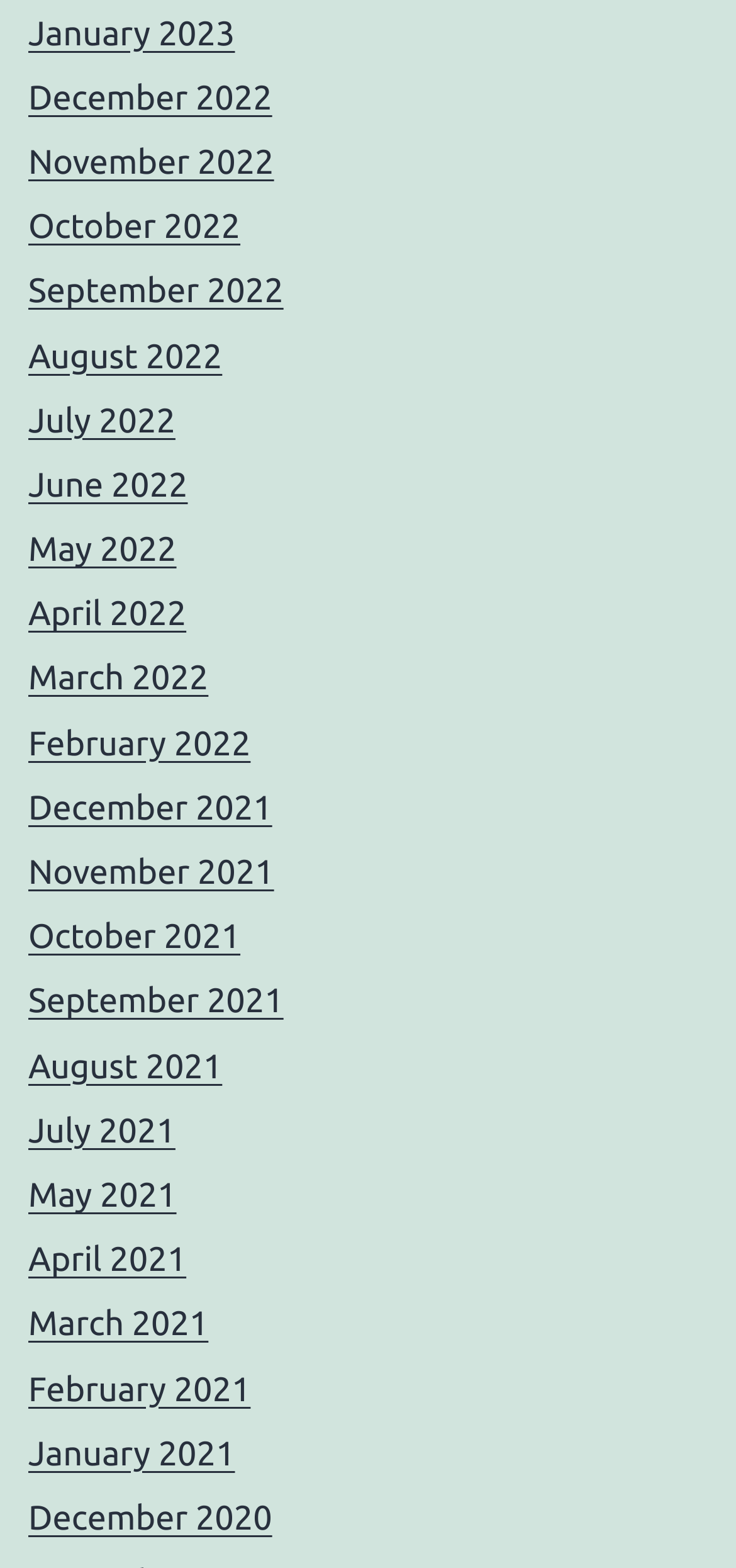Please pinpoint the bounding box coordinates for the region I should click to adhere to this instruction: "View January 2023".

[0.038, 0.009, 0.319, 0.033]